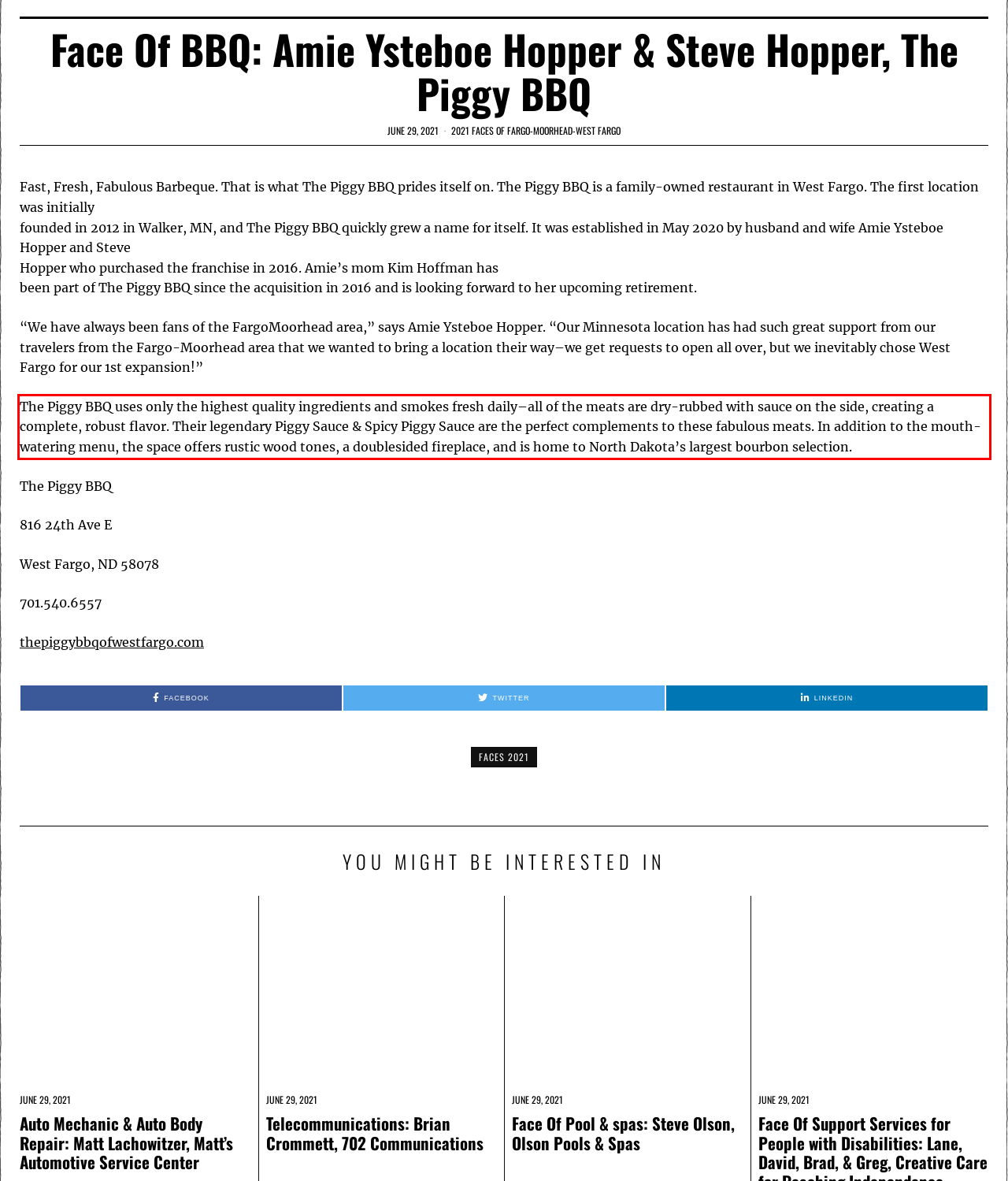Please identify the text within the red rectangular bounding box in the provided webpage screenshot.

The Piggy BBQ uses only the highest quality ingredients and smokes fresh daily–all of the meats are dry-rubbed with sauce on the side, creating a complete, robust flavor. Their legendary Piggy Sauce & Spicy Piggy Sauce are the perfect complements to these fabulous meats. In addition to the mouth-watering menu, the space offers rustic wood tones, a doublesided fireplace, and is home to North Dakota’s largest bourbon selection.